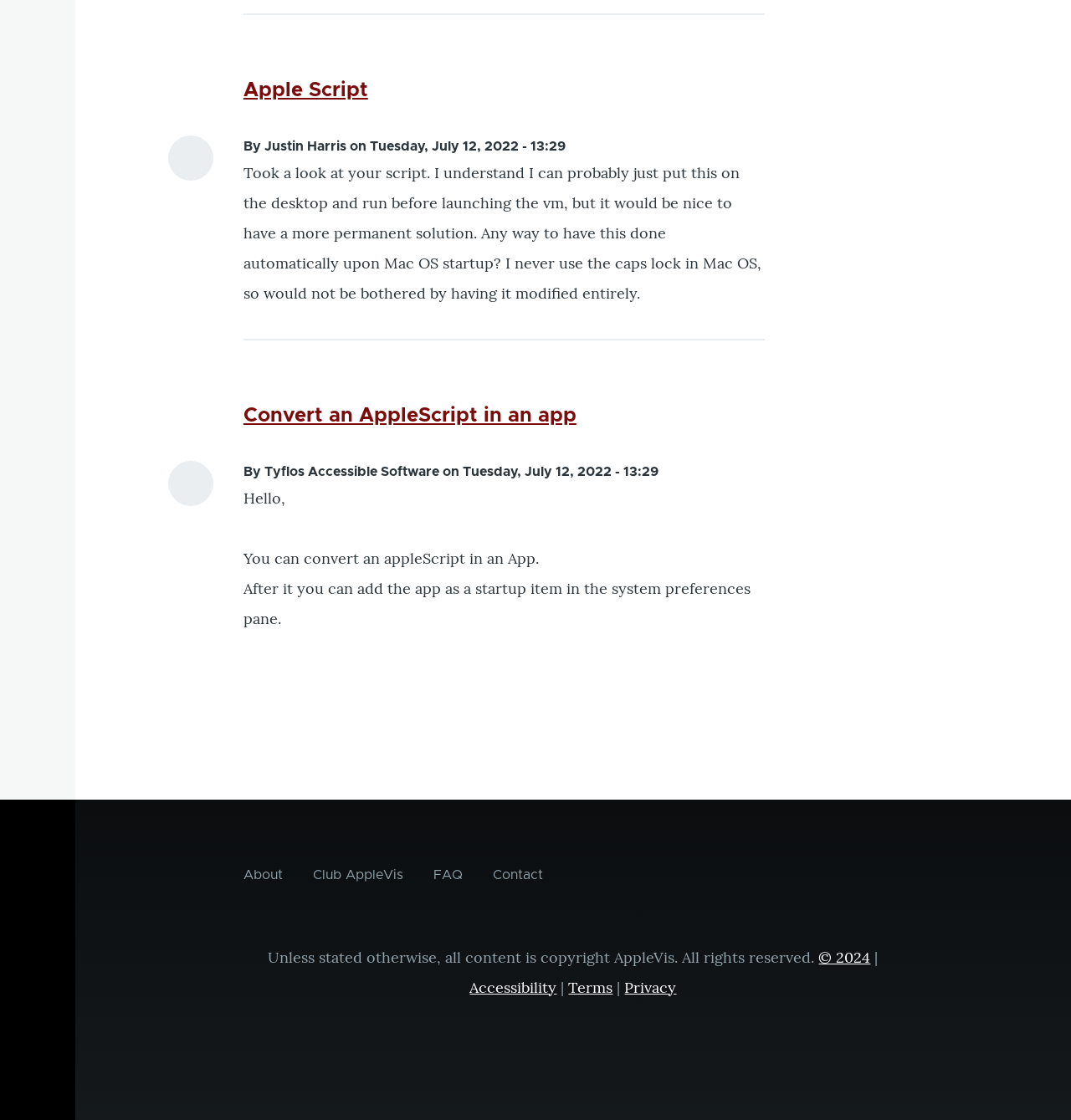What is the purpose of the 'Site Information' section?
From the details in the image, answer the question comprehensively.

The 'Site Information' section has links to 'About', 'Club AppleVis', 'FAQ', and 'Contact' which suggests that it provides information about the site.